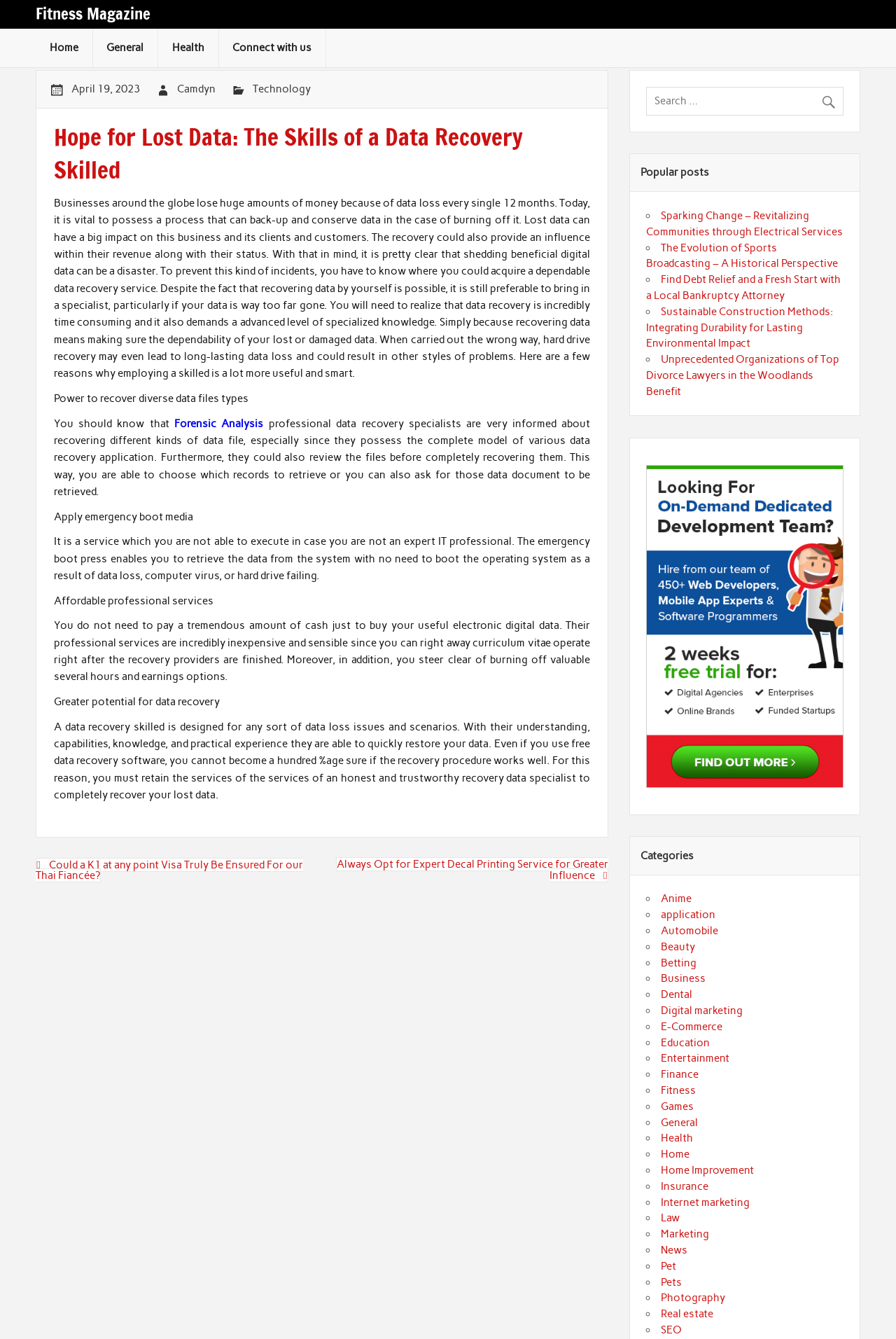Please identify the bounding box coordinates of the clickable element to fulfill the following instruction: "click CONTACT US". The coordinates should be four float numbers between 0 and 1, i.e., [left, top, right, bottom].

None